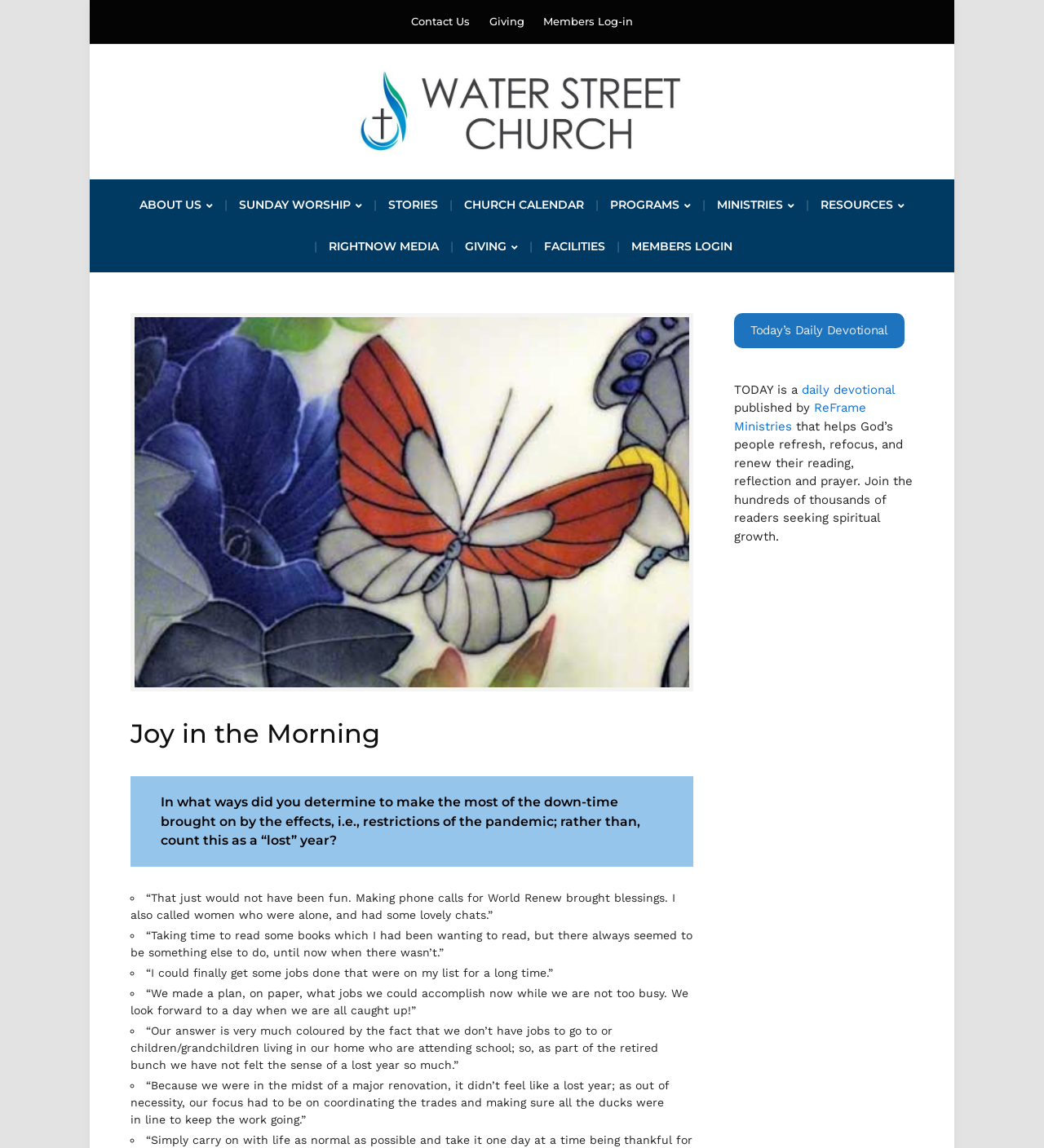Please find and provide the title of the webpage.

Joy in the Morning